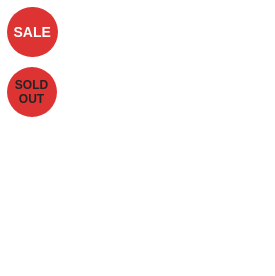Offer an in-depth caption of the image, mentioning all notable aspects.

The image showcases the promotional tags for a product labeled "SALE" and "SOLD OUT," both prominently featured in bold red circles. This visual indicates a limited-time offer on the item, likely to attract attention from potential buyers. The striking colors and clear messaging combine to effectively communicate urgency and exclusivity, suggesting that the product is highly sought after. This image is associated with the "RED GOST BY RUTHLESS VAPOR 120ML" and other related items, which are currently unavailable, as implied by the "SOLD OUT" label.